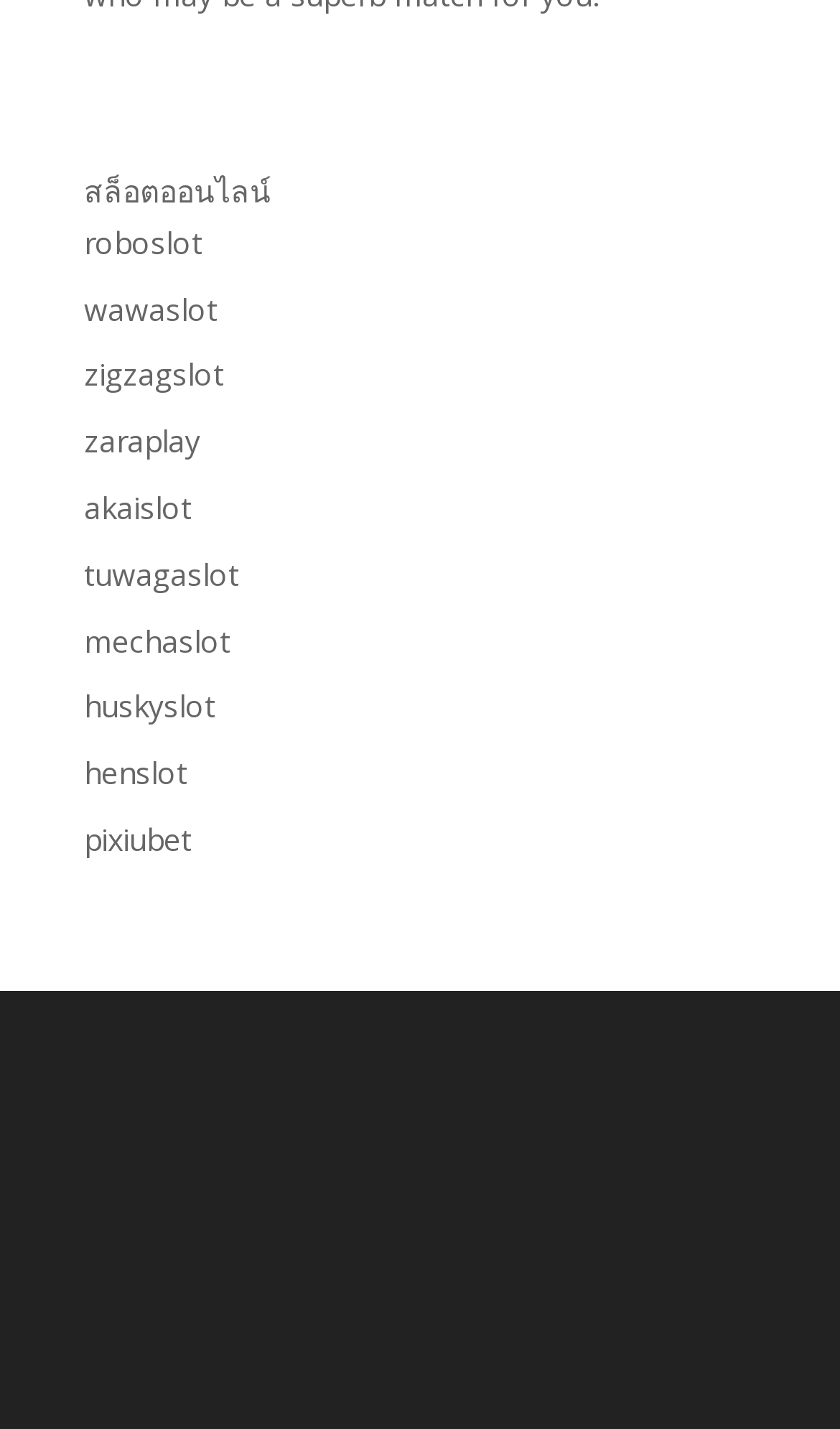Please specify the bounding box coordinates of the region to click in order to perform the following instruction: "Select 'EN' language".

None